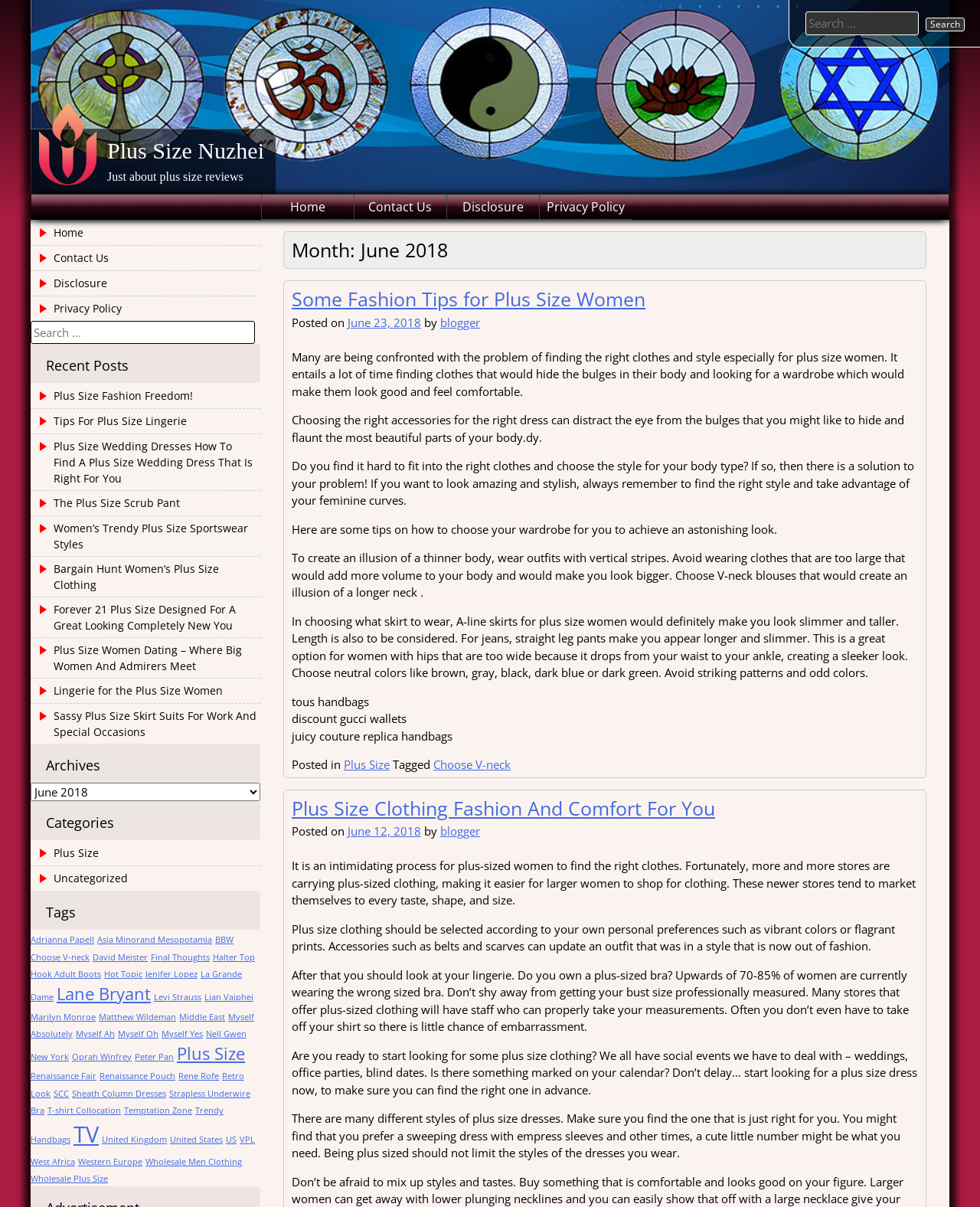Generate a comprehensive description of the contents of the webpage.

The webpage is a blog focused on plus-size fashion and lifestyle. At the top, there is a navigation menu with links to "Home", "Contact Us", "Disclosure", and "Privacy Policy". Below the navigation menu, there is a search bar with a label "Search for:".

The main content of the webpage is divided into two sections. On the left side, there is a list of recent posts with links to individual articles, including "Plus Size Fashion Freedom!", "Tips For Plus Size Lingerie", and "Plus Size Wedding Dresses How To Find A Plus Size Wedding Dress That Is Right For You". There are also links to categories, such as "Plus Size" and "Uncategorized", and tags, including "Adrianna Papell", "Asia Minorand Mesopotamia", and "Choose V-neck".

On the right side, there are two articles with headings "Some Fashion Tips for Plus Size Women" and "Plus Size Clothing Fashion And Comfort For You". The first article provides tips on how to choose the right wardrobe for plus-size women, including wearing outfits with vertical stripes, avoiding clothes that are too large, and choosing V-neck blouses. The second article discusses the importance of finding the right clothes for plus-size women, including selecting plus-sized clothing according to personal preferences, and getting professionally measured for a bra.

Throughout the webpage, there are also links to other related articles and resources, such as "tous handbags", "discount gucci wallets", and "juicy couture replica handbags". At the bottom of the webpage, there is a footer section with links to "Plus Size" and "Tagged".